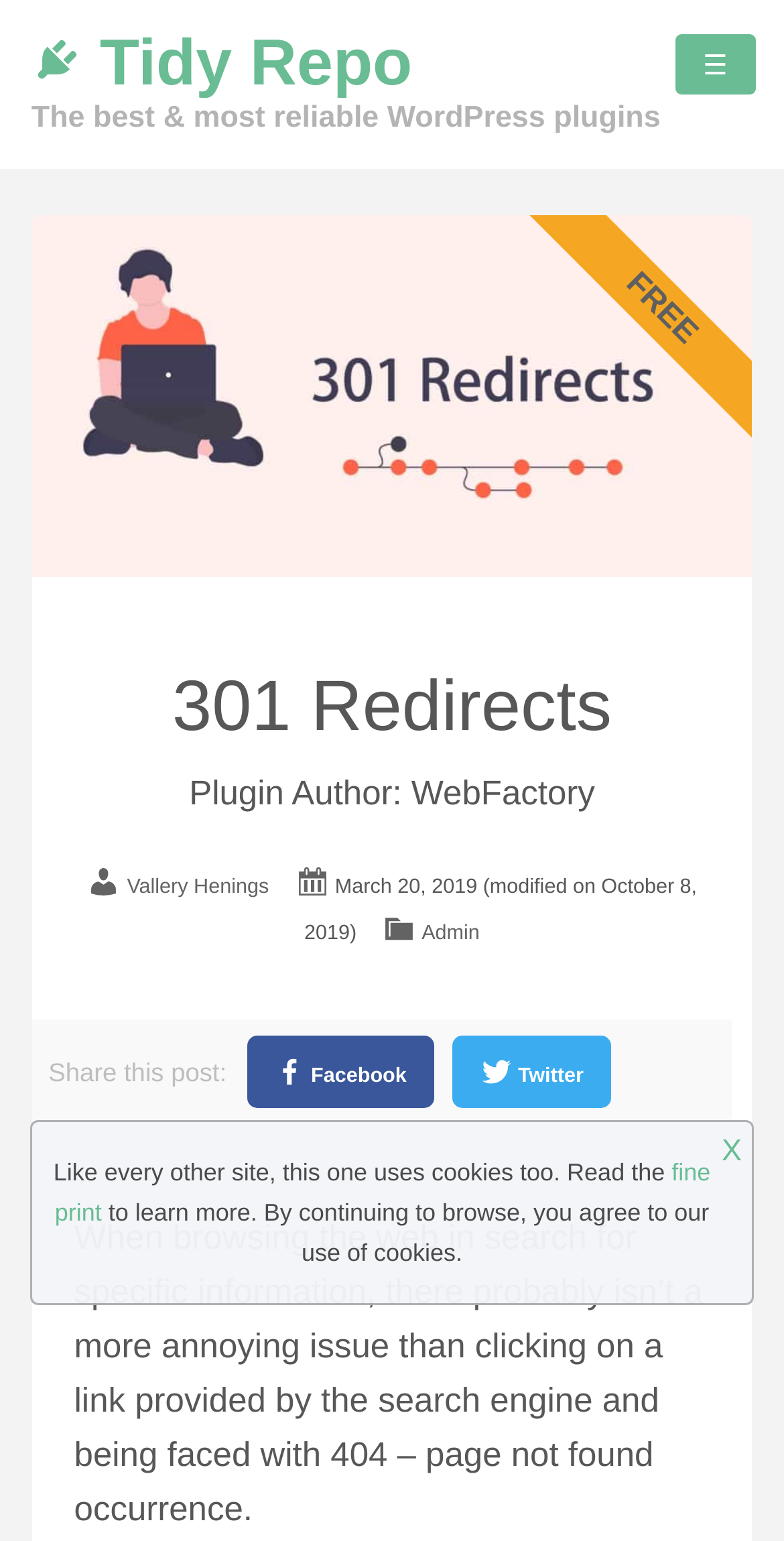Use the details in the image to answer the question thoroughly: 
What is the category of the post?

I found the answer by looking at the link element that says 'Admin' and is categorized under the 'category' group.